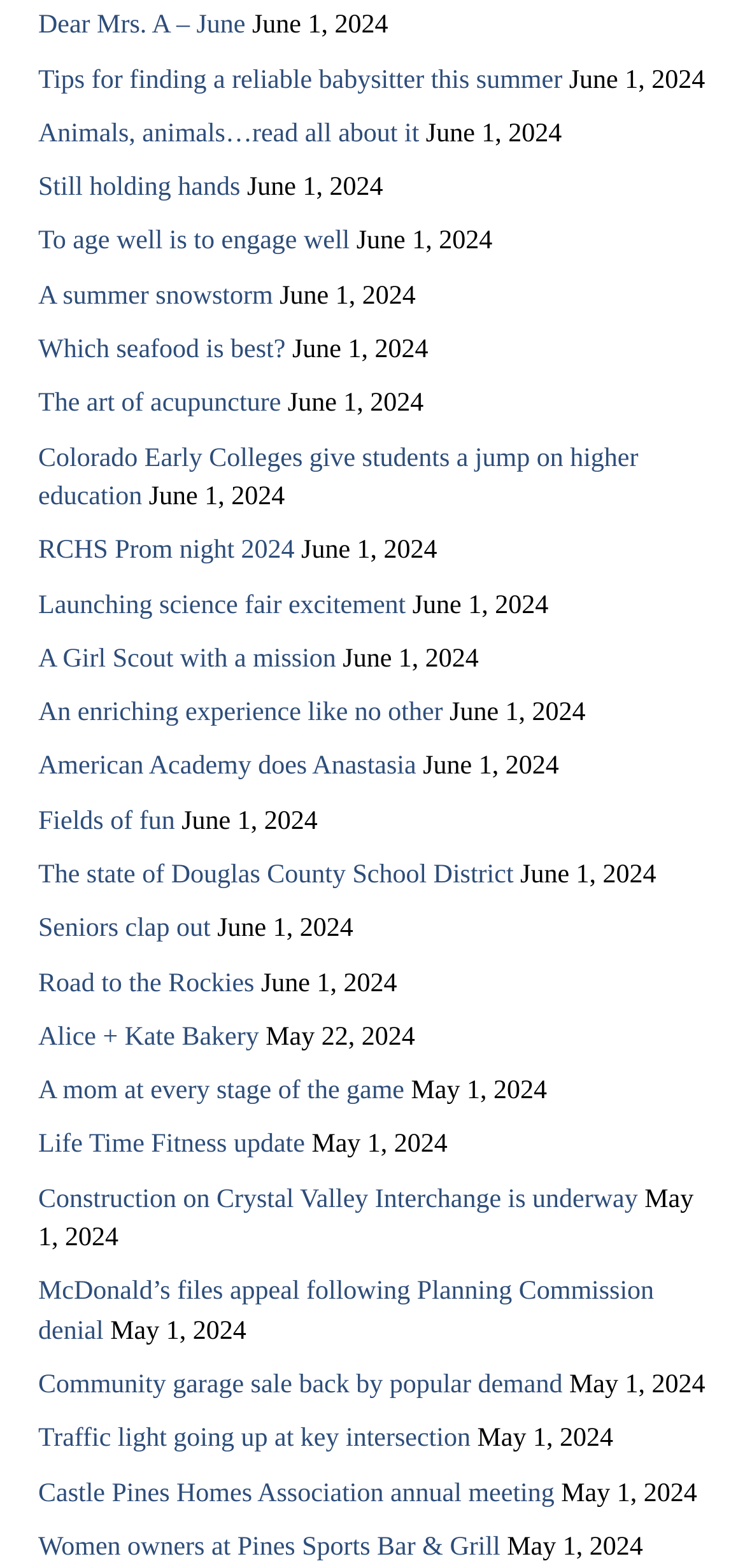Determine the bounding box coordinates of the area to click in order to meet this instruction: "Learn about 'The art of acupuncture'".

[0.051, 0.249, 0.377, 0.267]